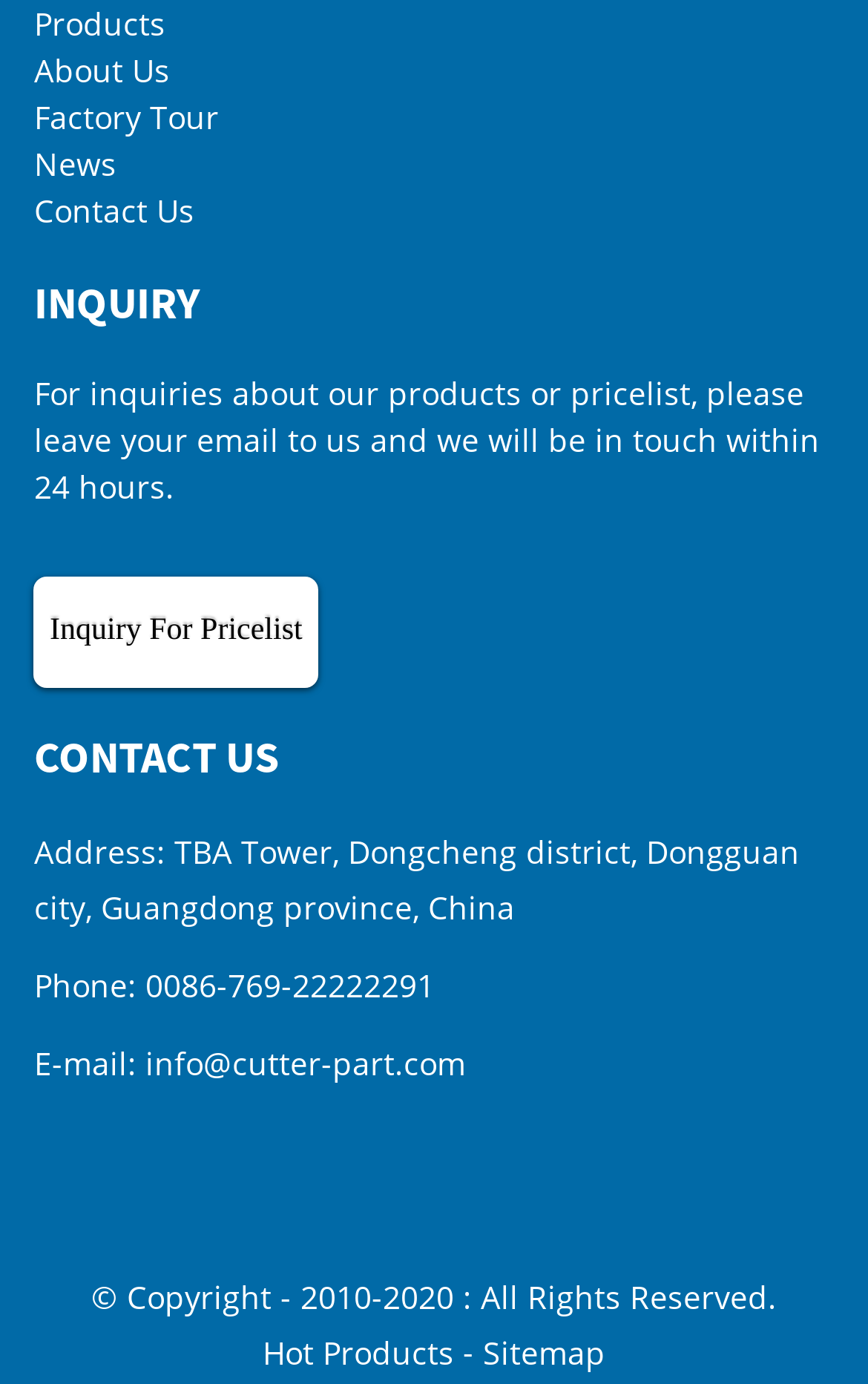Refer to the image and provide a thorough answer to this question:
What is the email address for inquiries?

I found the email address in the 'CONTACT US' section, which is located below the 'INQUIRY' section. The email address is listed as 'E-mail: info@cutter-part.com'.